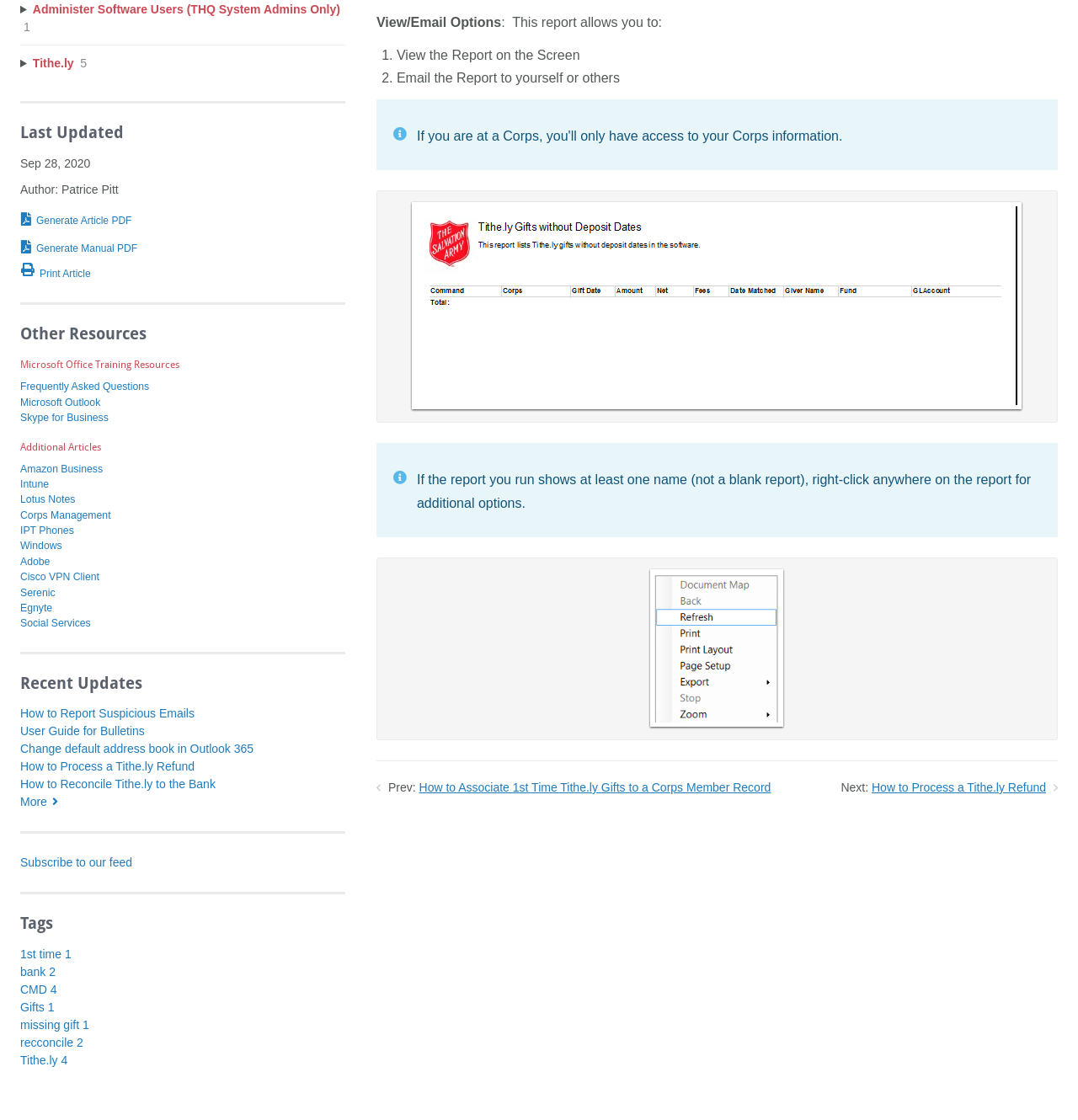What is the last updated date of the article?
Refer to the image and provide a detailed answer to the question.

I found the last updated date of the article by looking at the 'Last Updated' section, which is located at the top left corner of the webpage. The date is specified as 'Sep 28, 2020'.